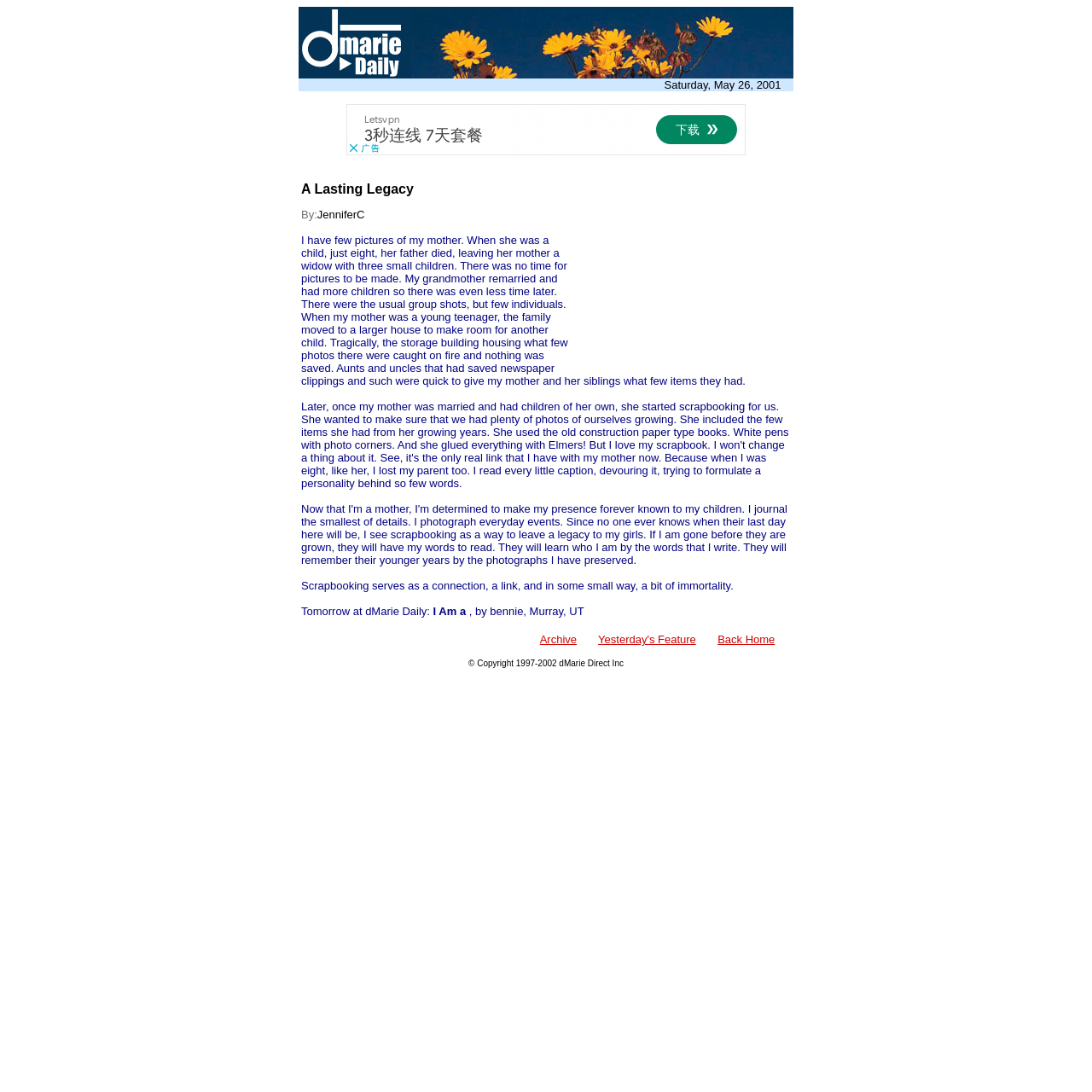Using floating point numbers between 0 and 1, provide the bounding box coordinates in the format (top-left x, top-left y, bottom-right x, bottom-right y). Locate the UI element described here: aria-label="Advertisement" name="aswift_0" title="Advertisement"

[0.317, 0.095, 0.683, 0.142]